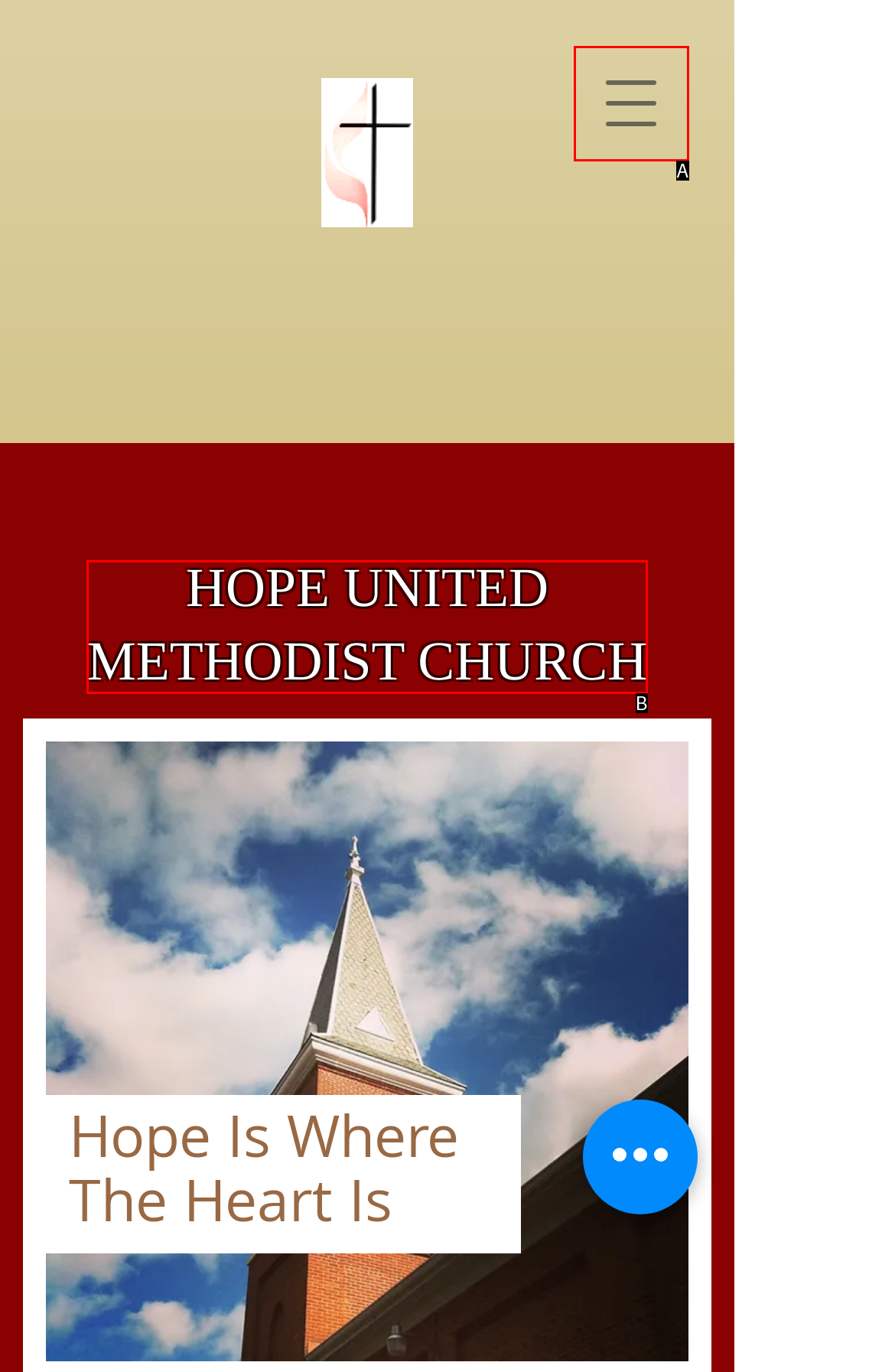Identify the option that corresponds to the description: HOPE UNITED METHODIST CHURCH. Provide only the letter of the option directly.

B